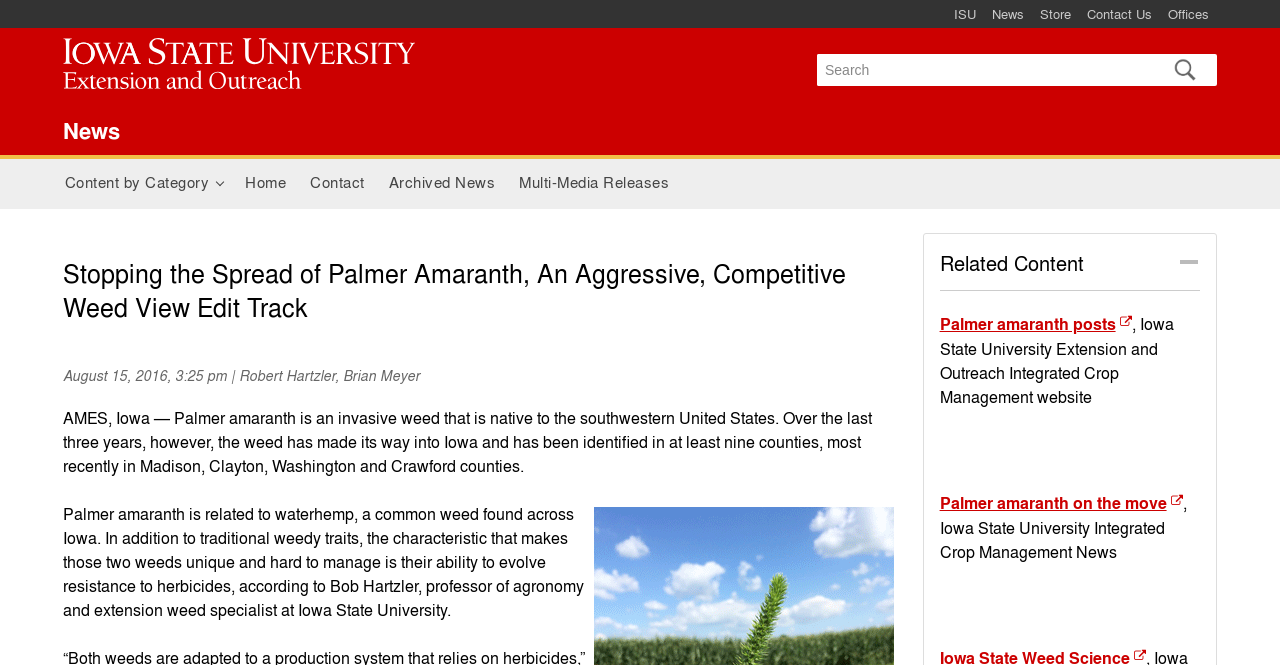Extract the bounding box coordinates of the UI element described by: "Palmer amaranth on the move". The coordinates should include four float numbers ranging from 0 to 1, e.g., [left, top, right, bottom].

[0.734, 0.74, 0.924, 0.773]